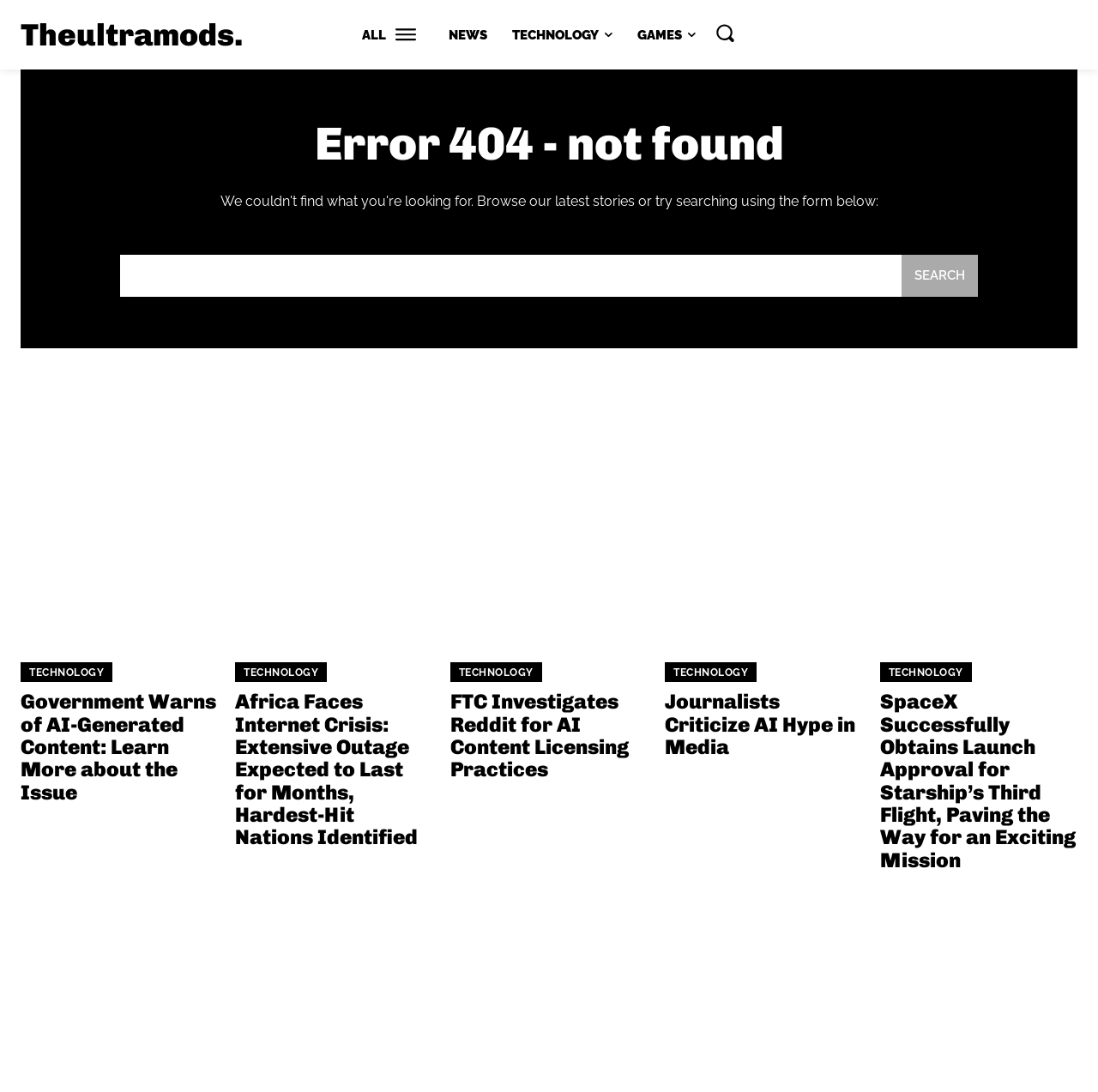Determine the bounding box coordinates of the clickable region to execute the instruction: "Click on the 'TECHNOLOGY' link". The coordinates should be four float numbers between 0 and 1, denoted as [left, top, right, bottom].

[0.33, 0.0, 0.38, 0.064]